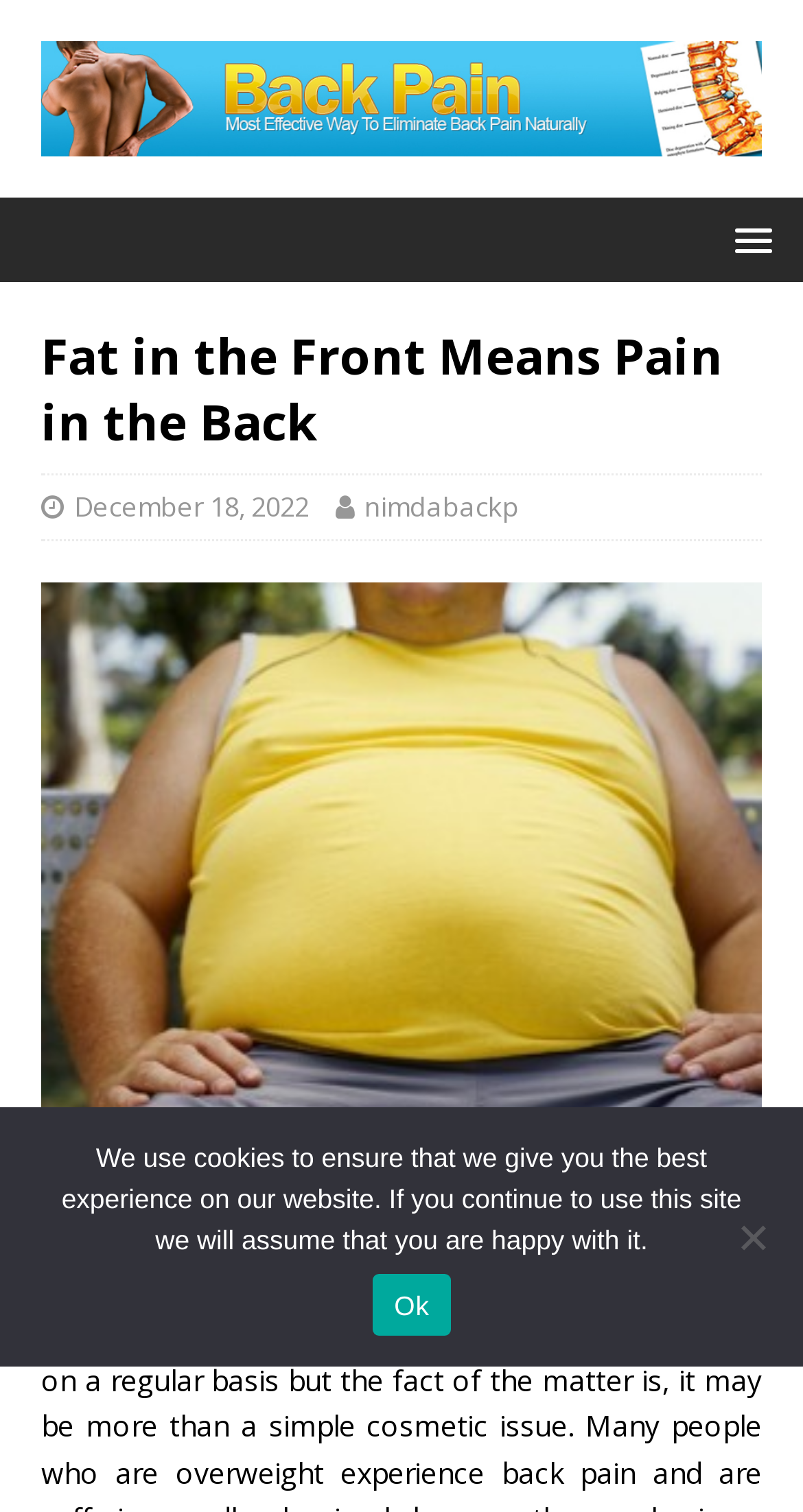Utilize the information from the image to answer the question in detail:
What is the topic of the article?

I inferred this answer by looking at the title of the article, which is 'Fat in the Front Means Pain in the Back', and the link 'Back Pain' at the top of the page. This suggests that the article is discussing the relationship between fat in the front and back pain.